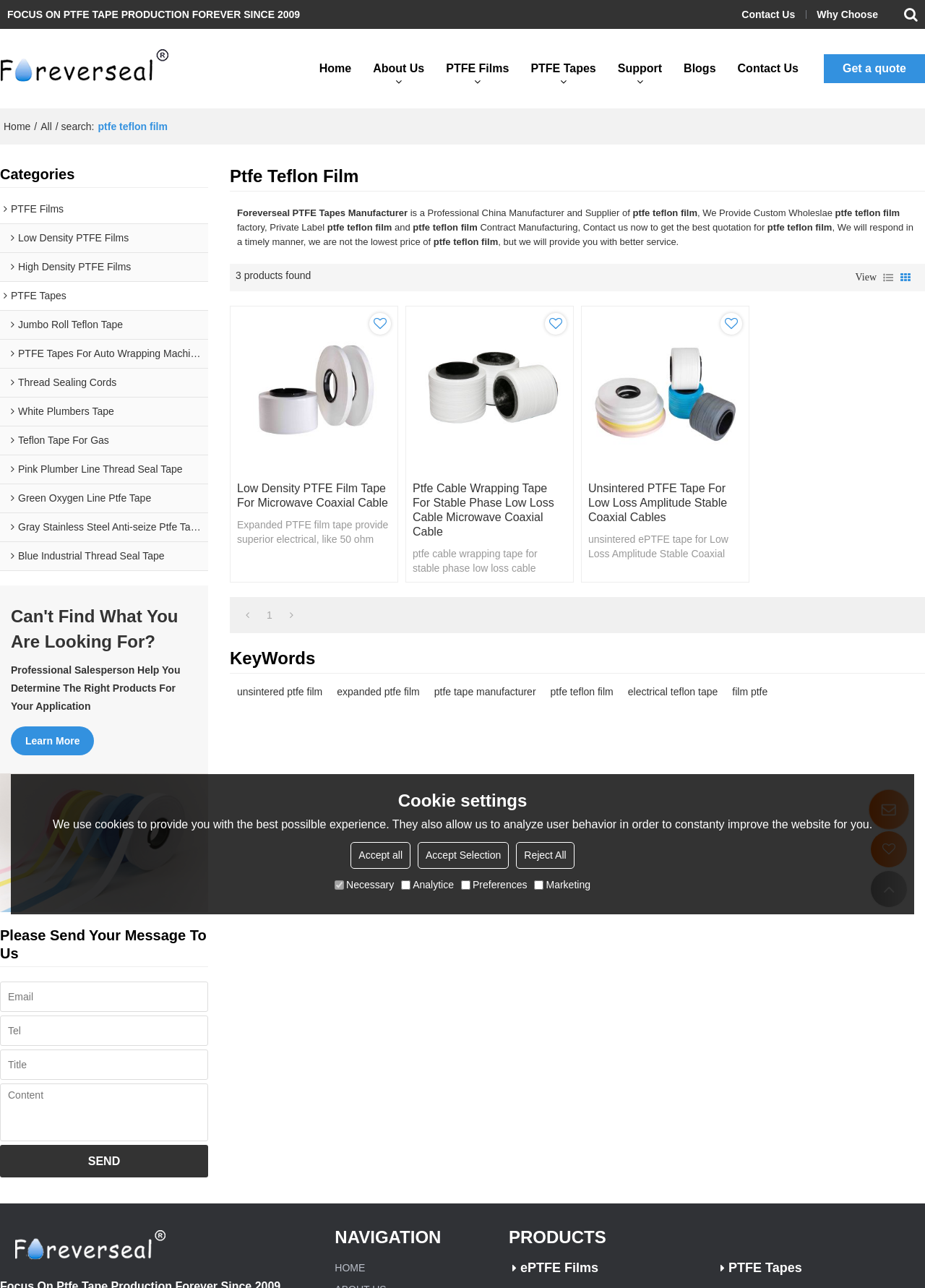Please provide the bounding box coordinate of the region that matches the element description: title="Hangzhou Forever Plastics Co.,Ltd". Coordinates should be in the format (top-left x, top-left y, bottom-right x, bottom-right y) and all values should be between 0 and 1.

[0.0, 0.031, 0.188, 0.076]